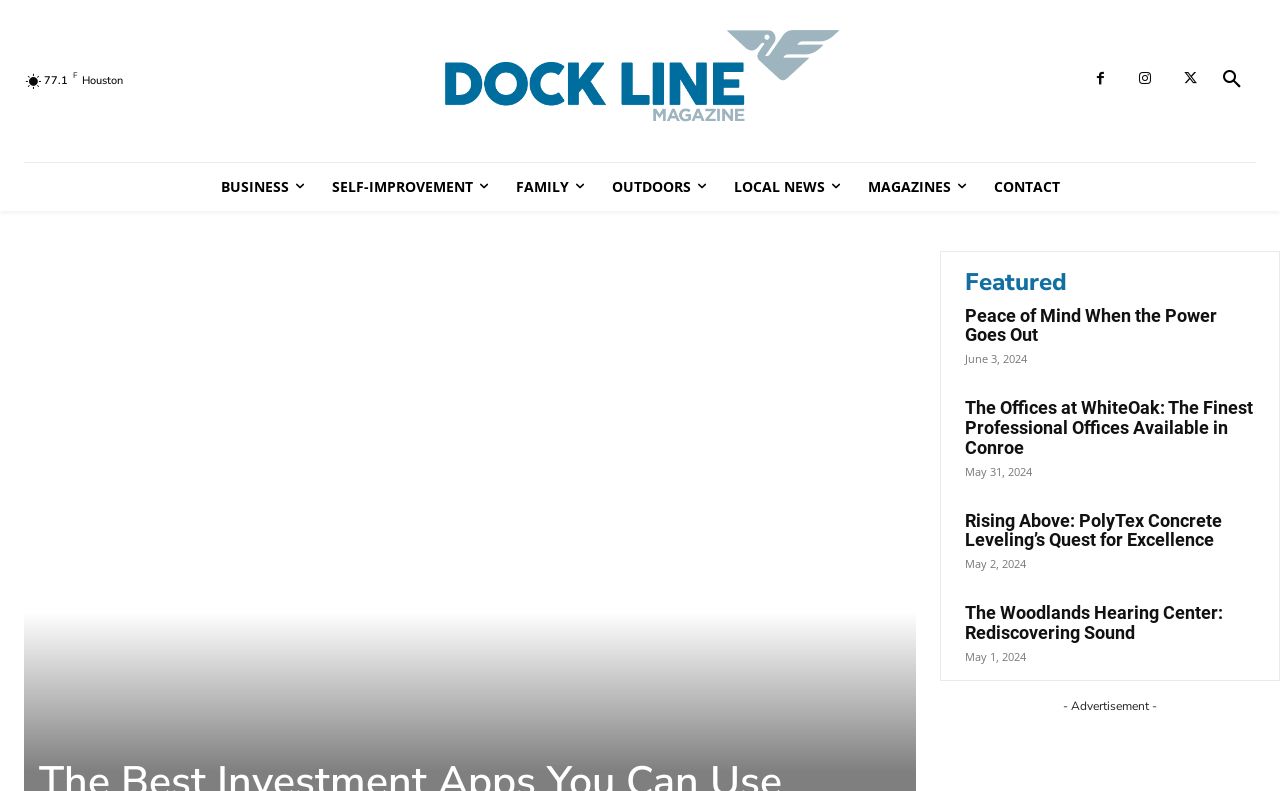Determine the bounding box coordinates of the region I should click to achieve the following instruction: "Read the article 'Peace of Mind When the Power Goes Out'". Ensure the bounding box coordinates are four float numbers between 0 and 1, i.e., [left, top, right, bottom].

[0.754, 0.385, 0.951, 0.437]